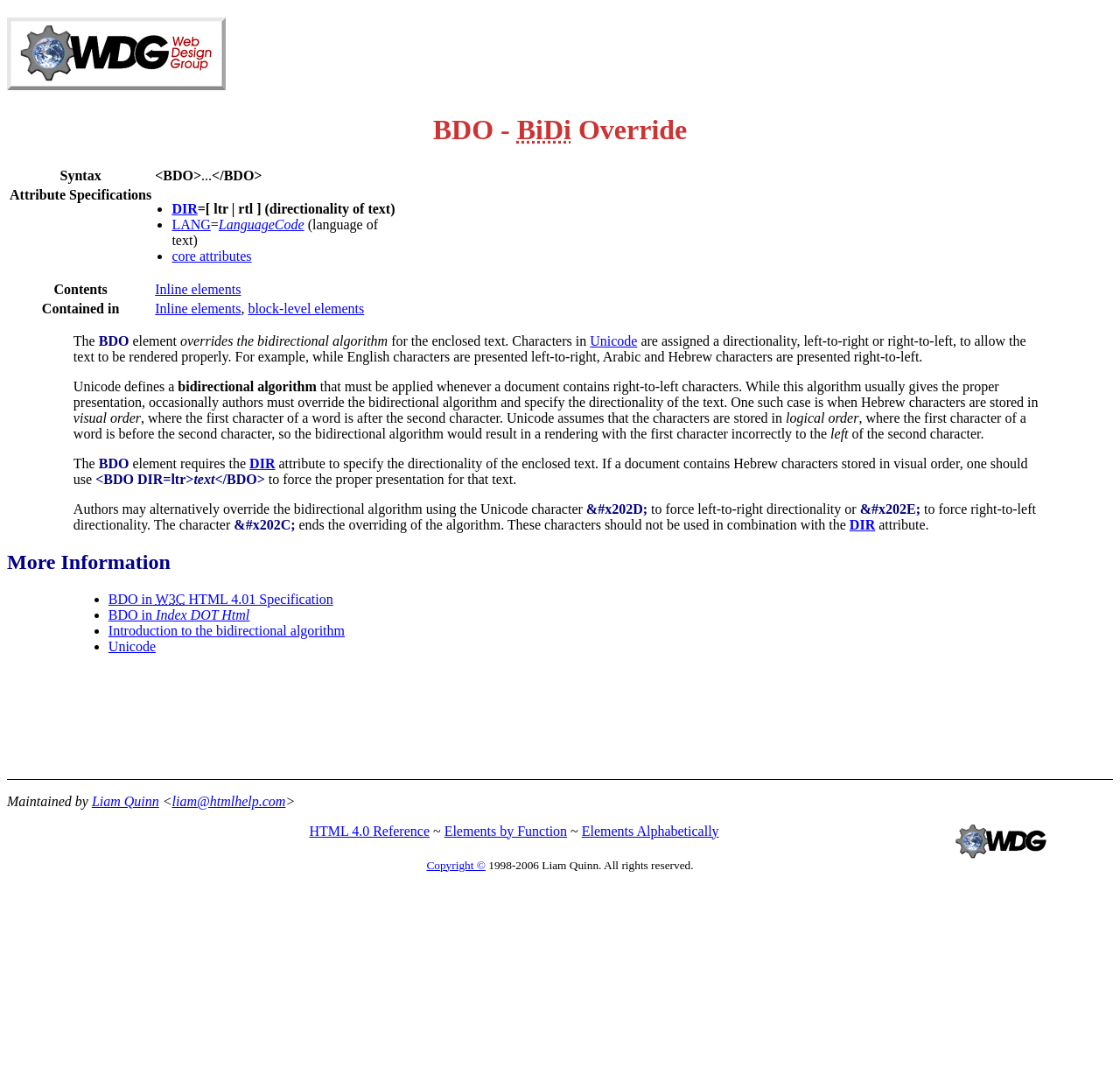Given the webpage screenshot, identify the bounding box of the UI element that matches this description: "BDO in Index DOT Html".

[0.097, 0.565, 0.223, 0.579]